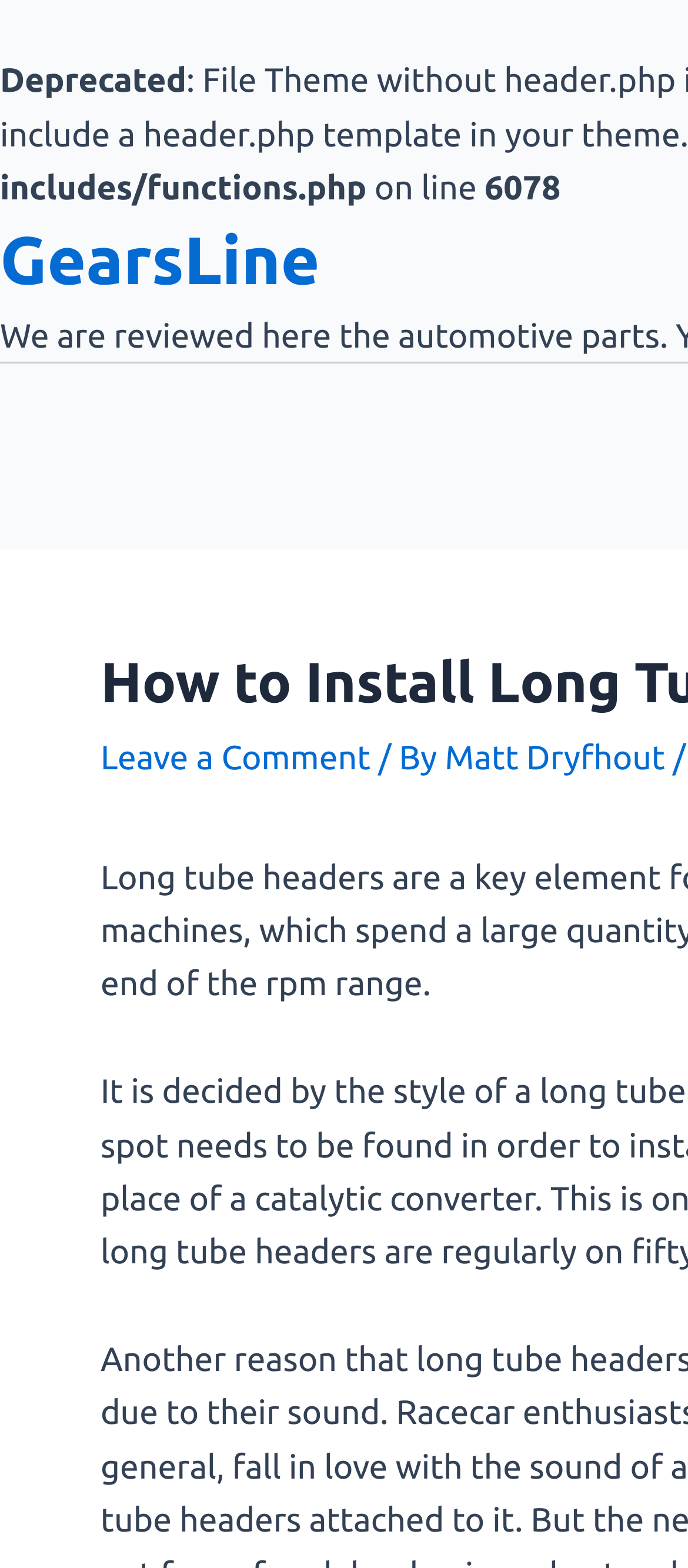Locate the bounding box of the user interface element based on this description: "Matt Dryfhout".

[0.647, 0.47, 0.978, 0.495]